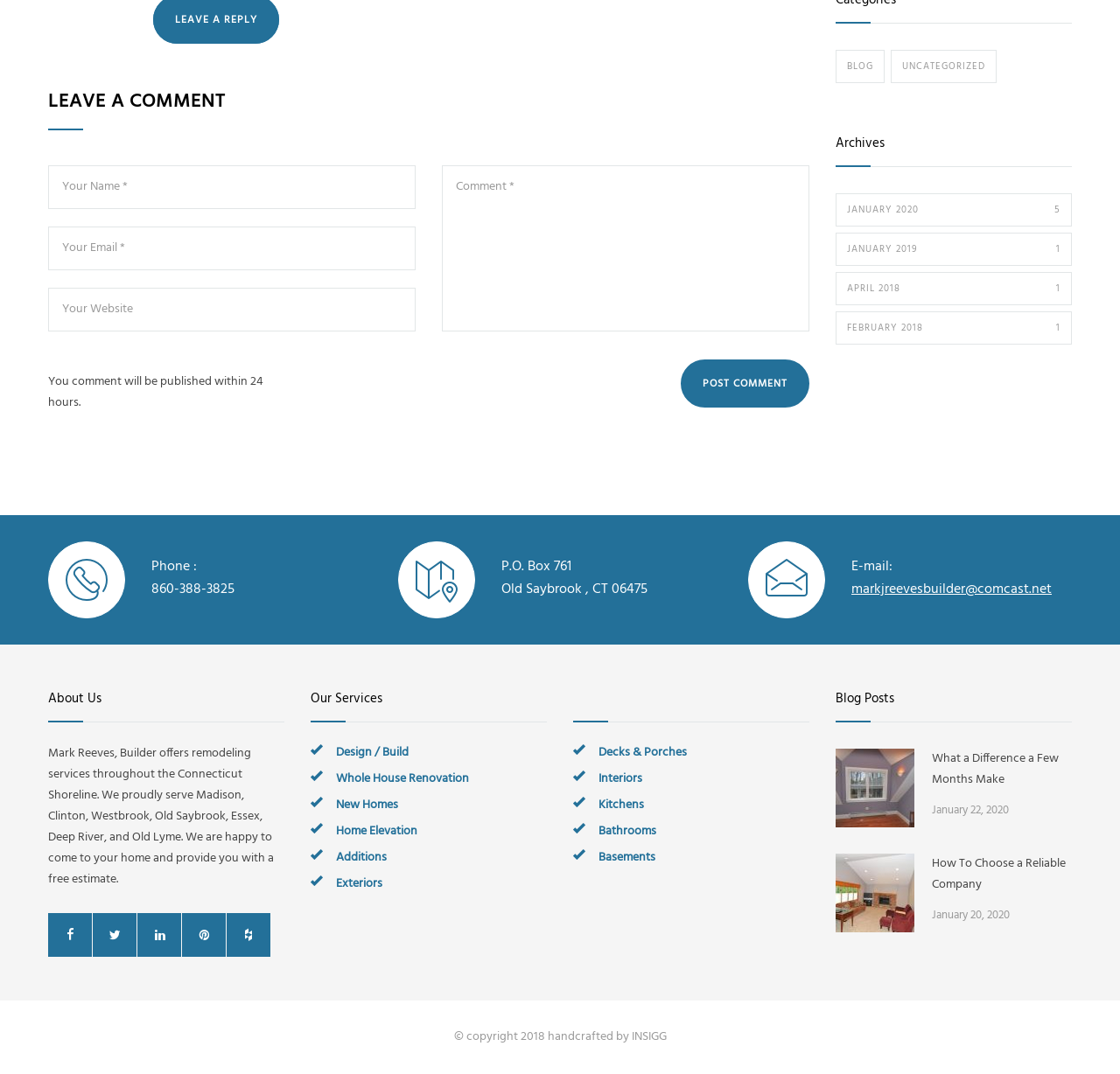Please identify the bounding box coordinates of the clickable element to fulfill the following instruction: "visit the blog". The coordinates should be four float numbers between 0 and 1, i.e., [left, top, right, bottom].

[0.746, 0.046, 0.79, 0.077]